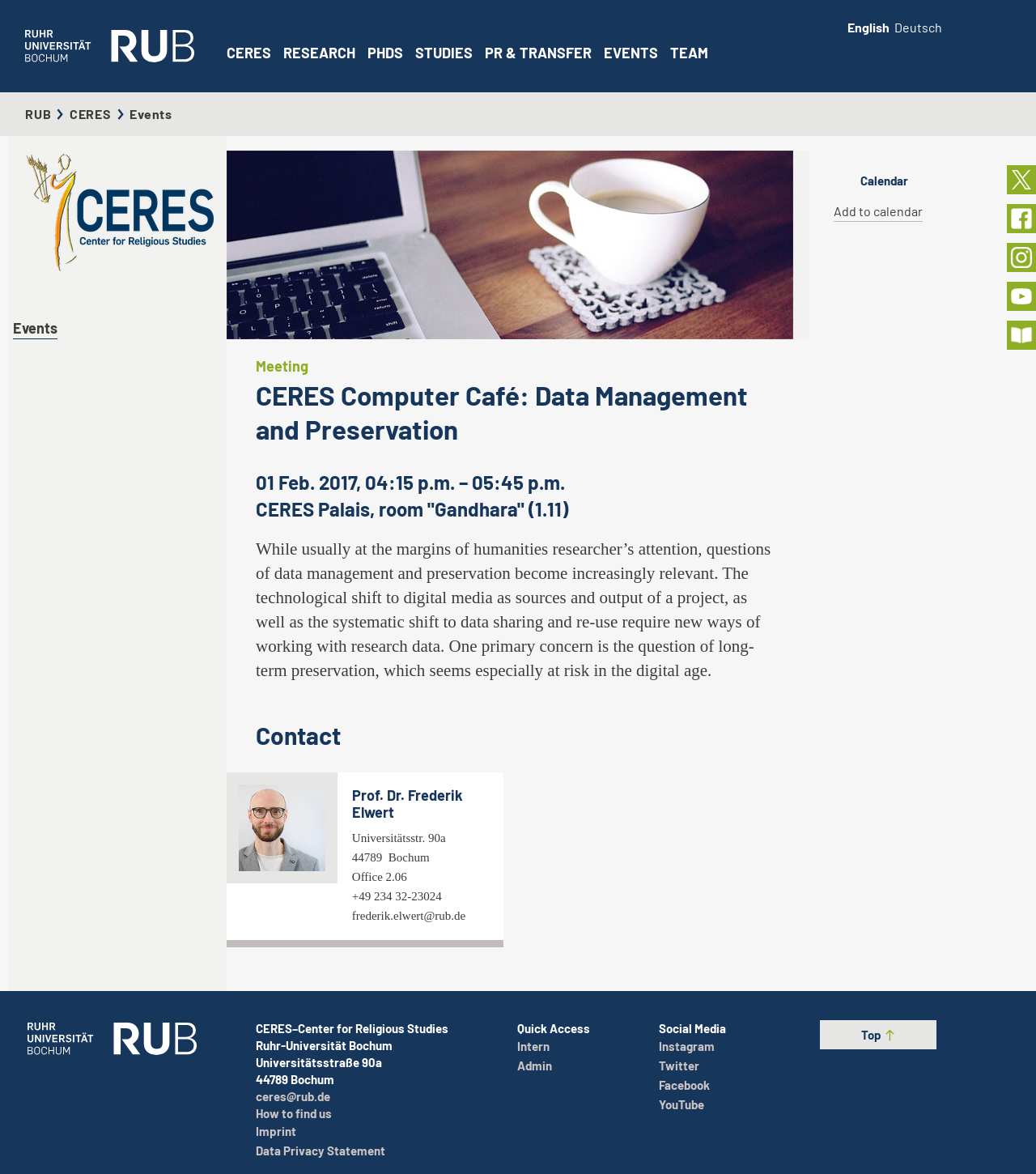Give the bounding box coordinates for the element described by: "RUB".

[0.024, 0.09, 0.05, 0.103]